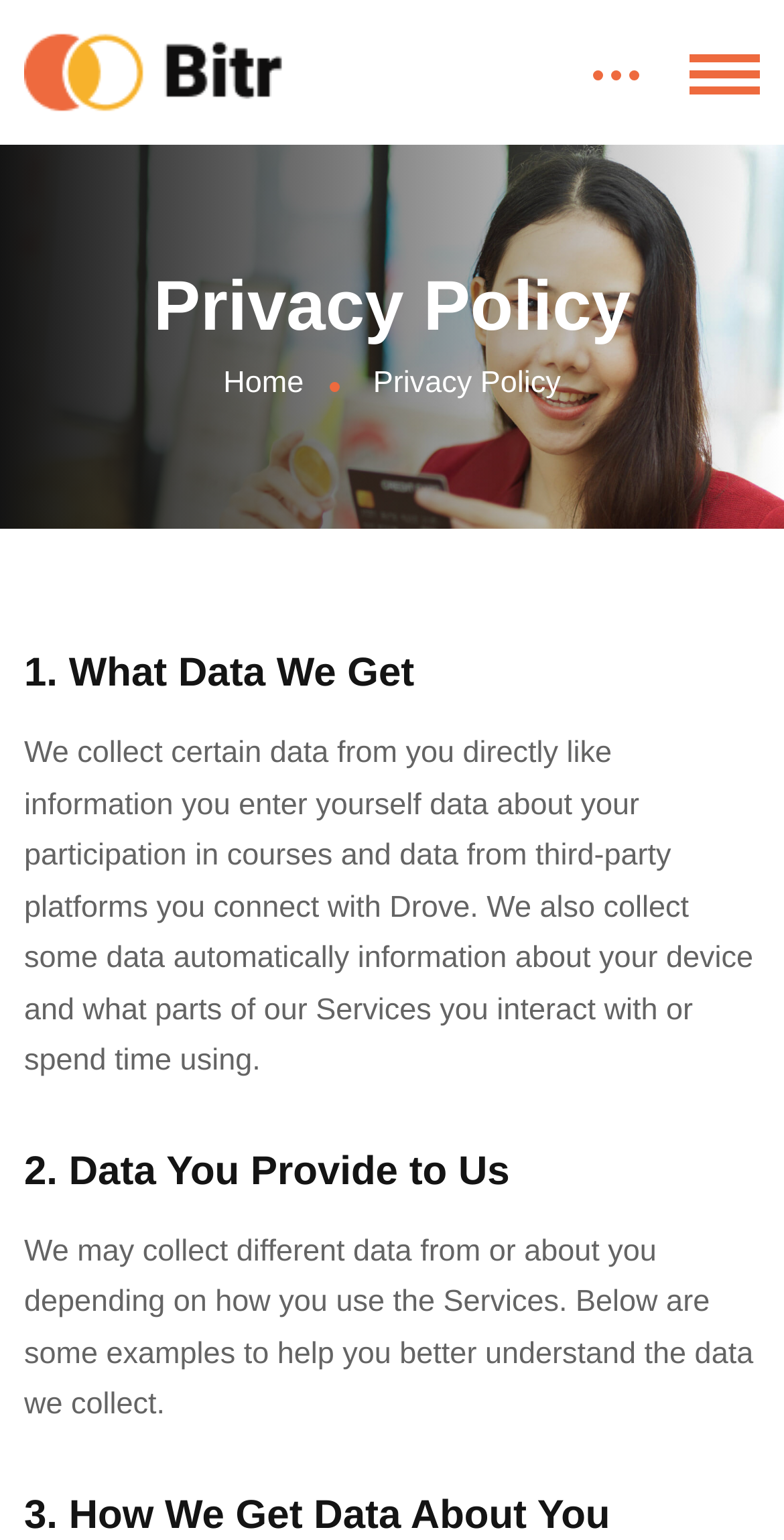What is the purpose of the logo link?
Based on the screenshot, answer the question with a single word or phrase.

To navigate to the homepage